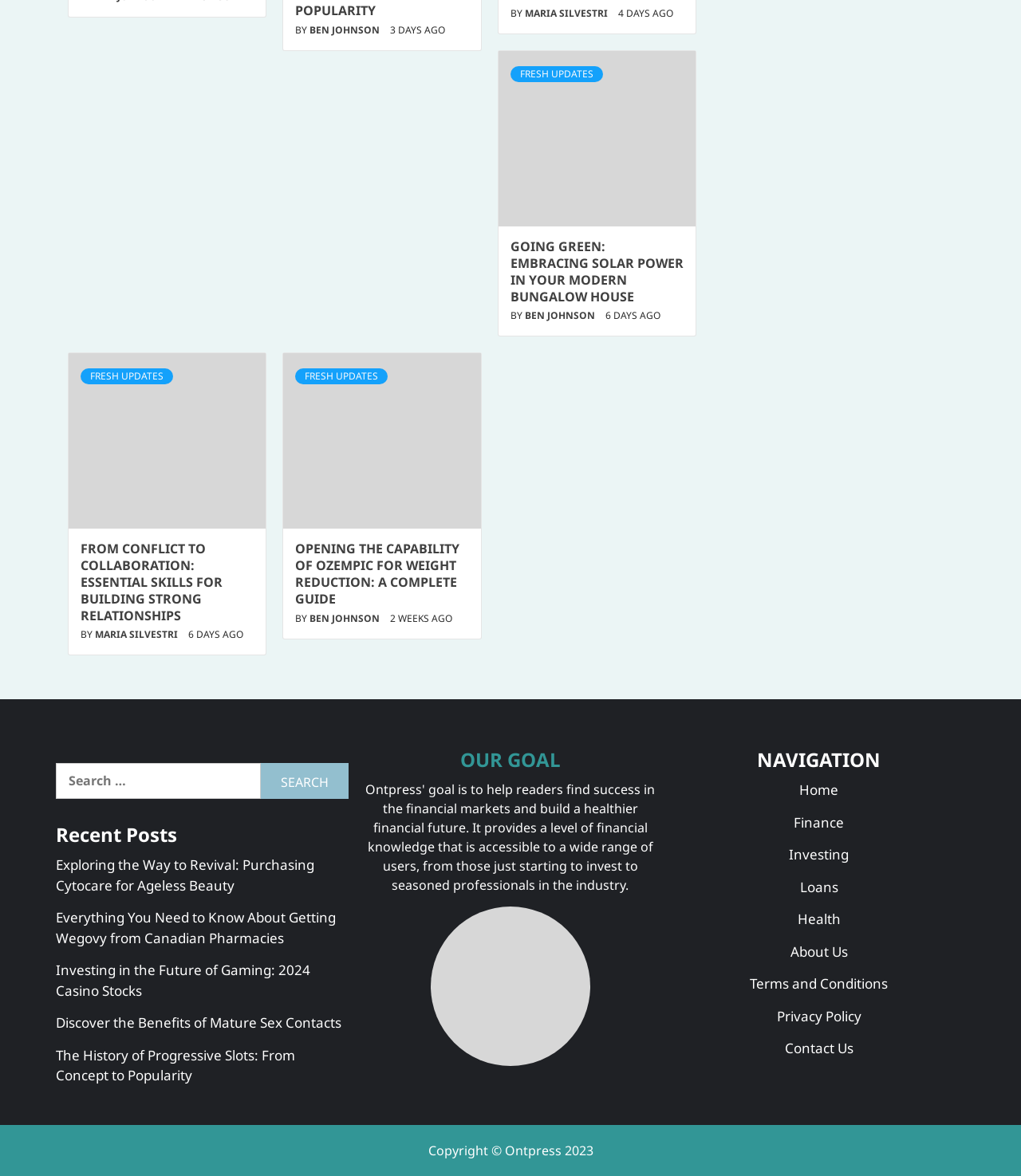What is the purpose of the 'Recent Posts' section?
Provide a detailed answer to the question, using the image to inform your response.

The 'Recent Posts' section is located at the bottom of the webpage and lists several blog post titles with links to read more. This section appears to showcase the latest blog posts published on the website, allowing users to easily access and read new content.